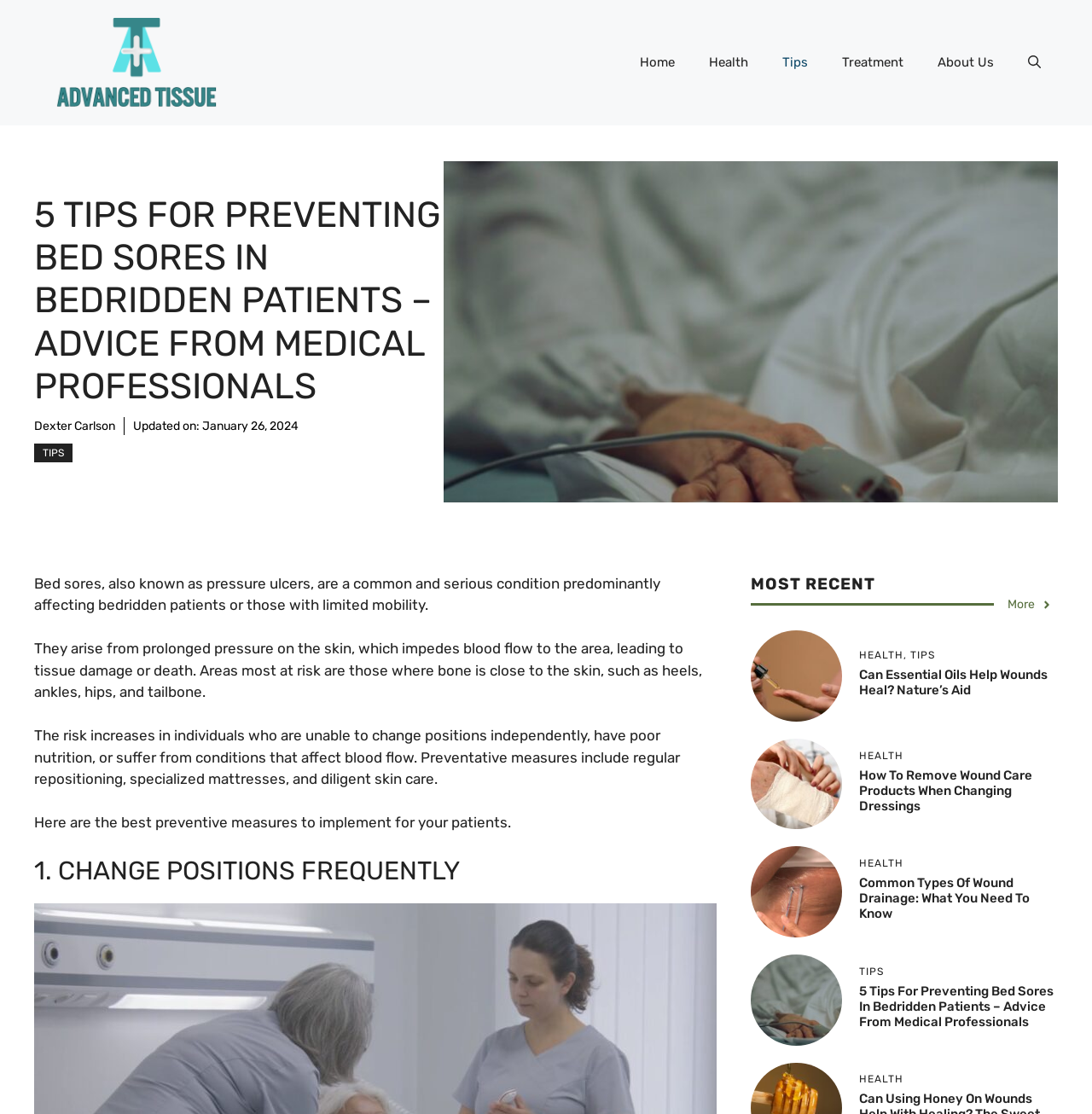What is the category of the article 'Can Essential Oils Help Wounds Heal? Nature’s Aid'?
Answer with a single word or phrase, using the screenshot for reference.

Health, Tips